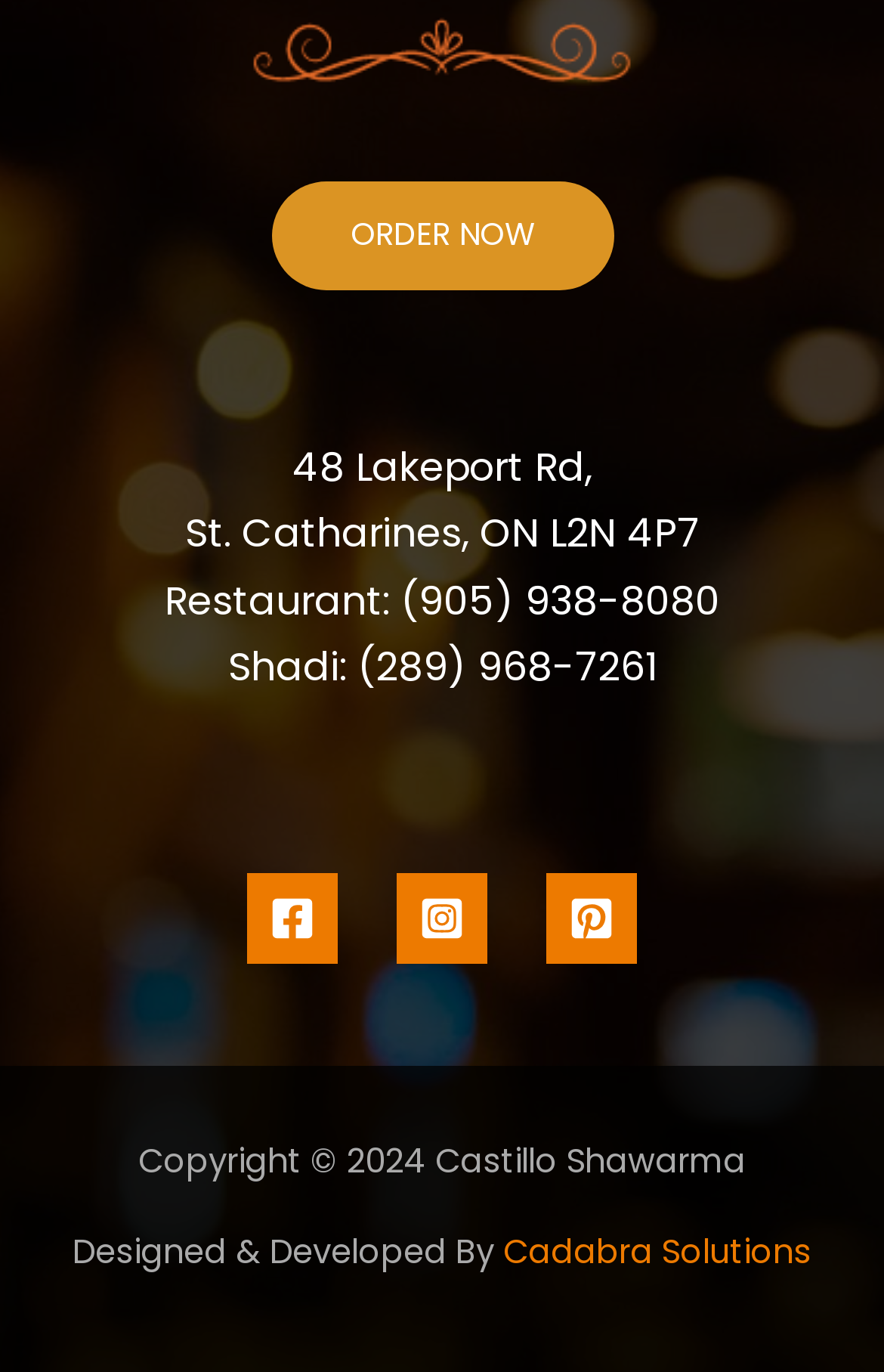Please respond to the question using a single word or phrase:
Who developed the website?

Cadabra Solutions